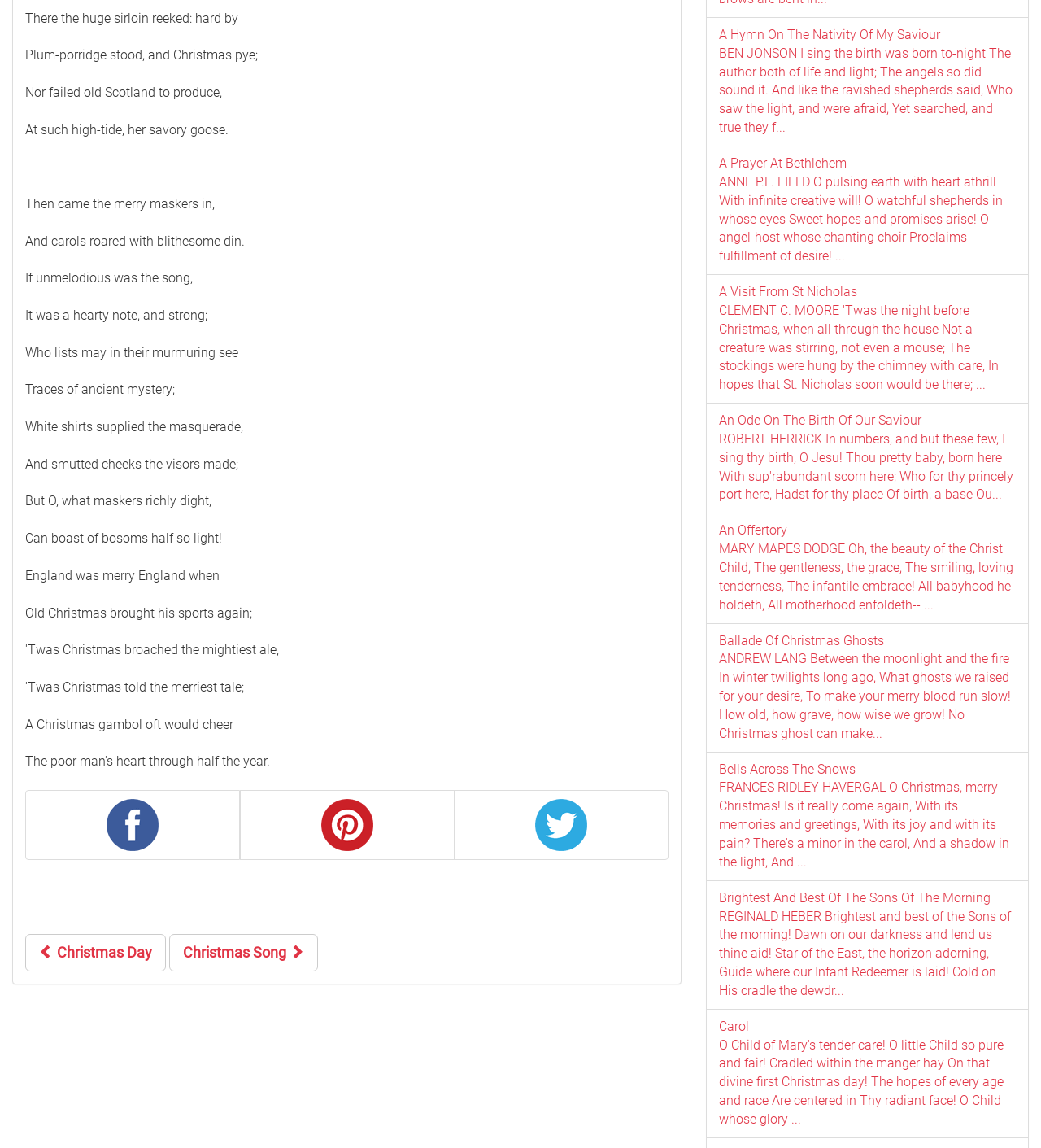Locate the bounding box coordinates of the element I should click to achieve the following instruction: "View the poem Carol".

[0.679, 0.879, 0.987, 0.991]